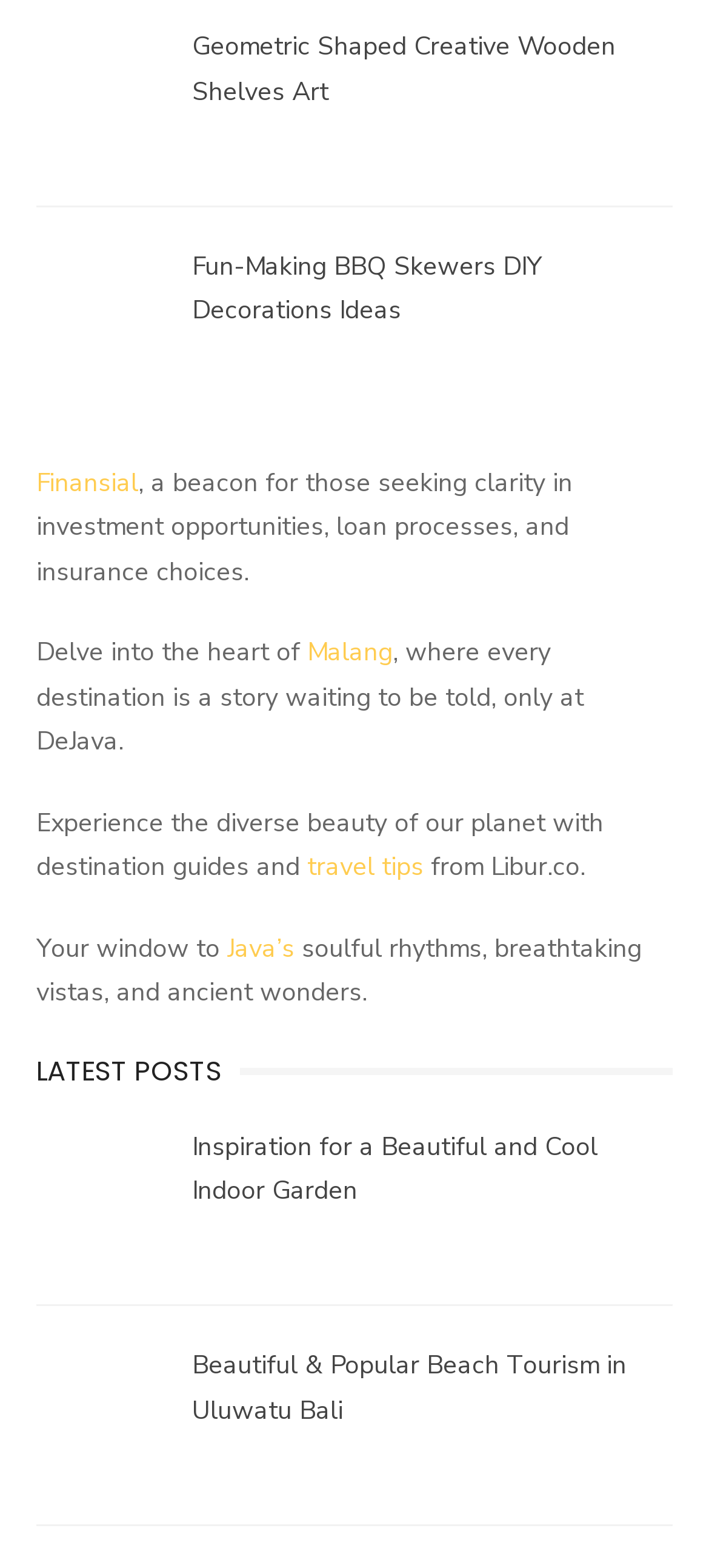Use a single word or phrase to answer the question:
What type of content is featured in the 'LATEST POSTS' section?

Travel and lifestyle articles